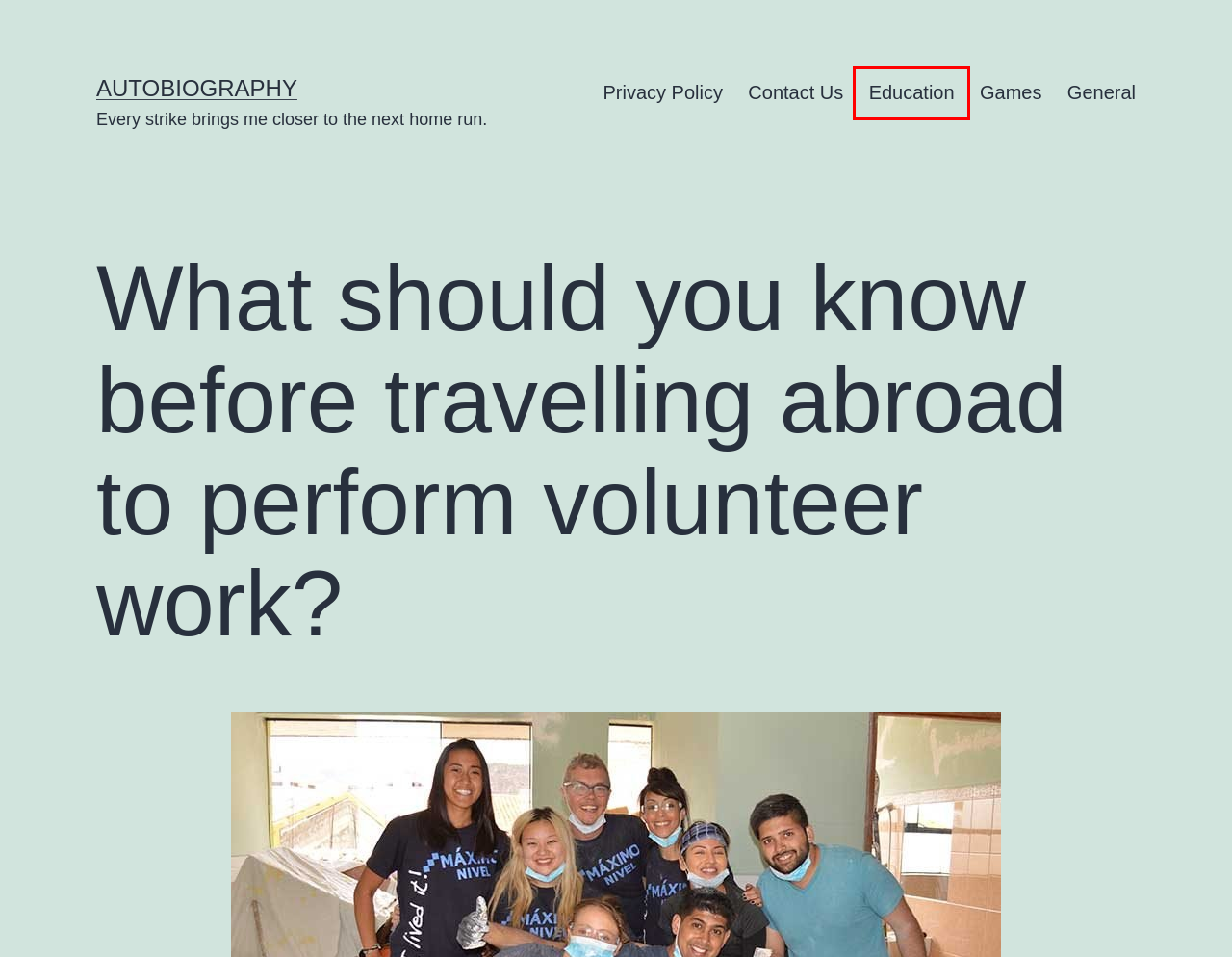Examine the screenshot of a webpage with a red rectangle bounding box. Select the most accurate webpage description that matches the new webpage after clicking the element within the bounding box. Here are the candidates:
A. Law – Autobiography
B. General – Autobiography
C. Software – Autobiography
D. Education – Autobiography
E. Contact Us – Autobiography
F. Privacy Policy – Autobiography
G. Autobiography – Every strike brings me closer to the next home run.
H. Games – Autobiography

D